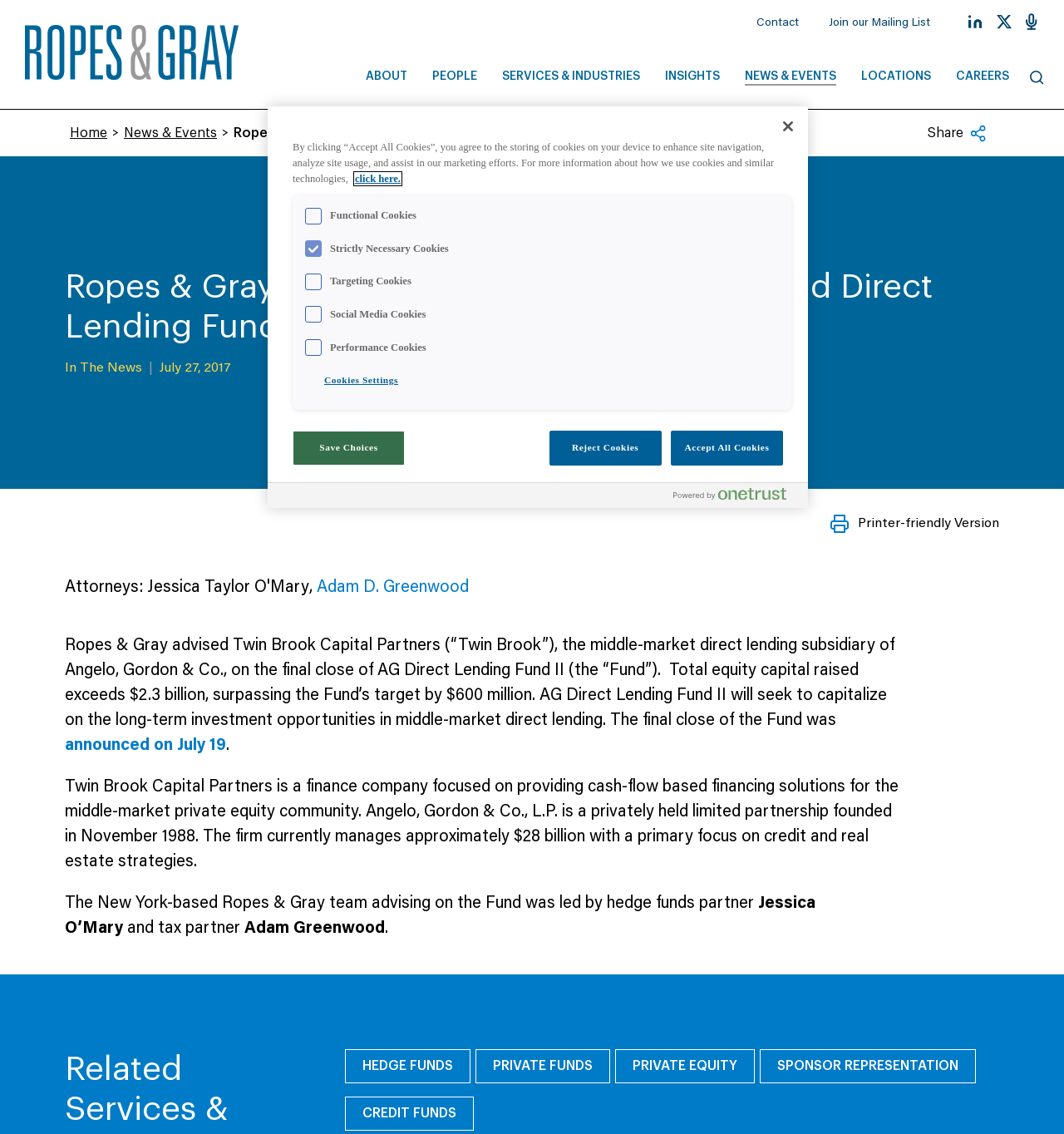Using the format (top-left x, top-left y, bottom-right x, bottom-right y), provide the bounding box coordinates for the described UI element. All values should be floating point numbers between 0 and 1: Private Equity

[0.578, 0.925, 0.71, 0.955]